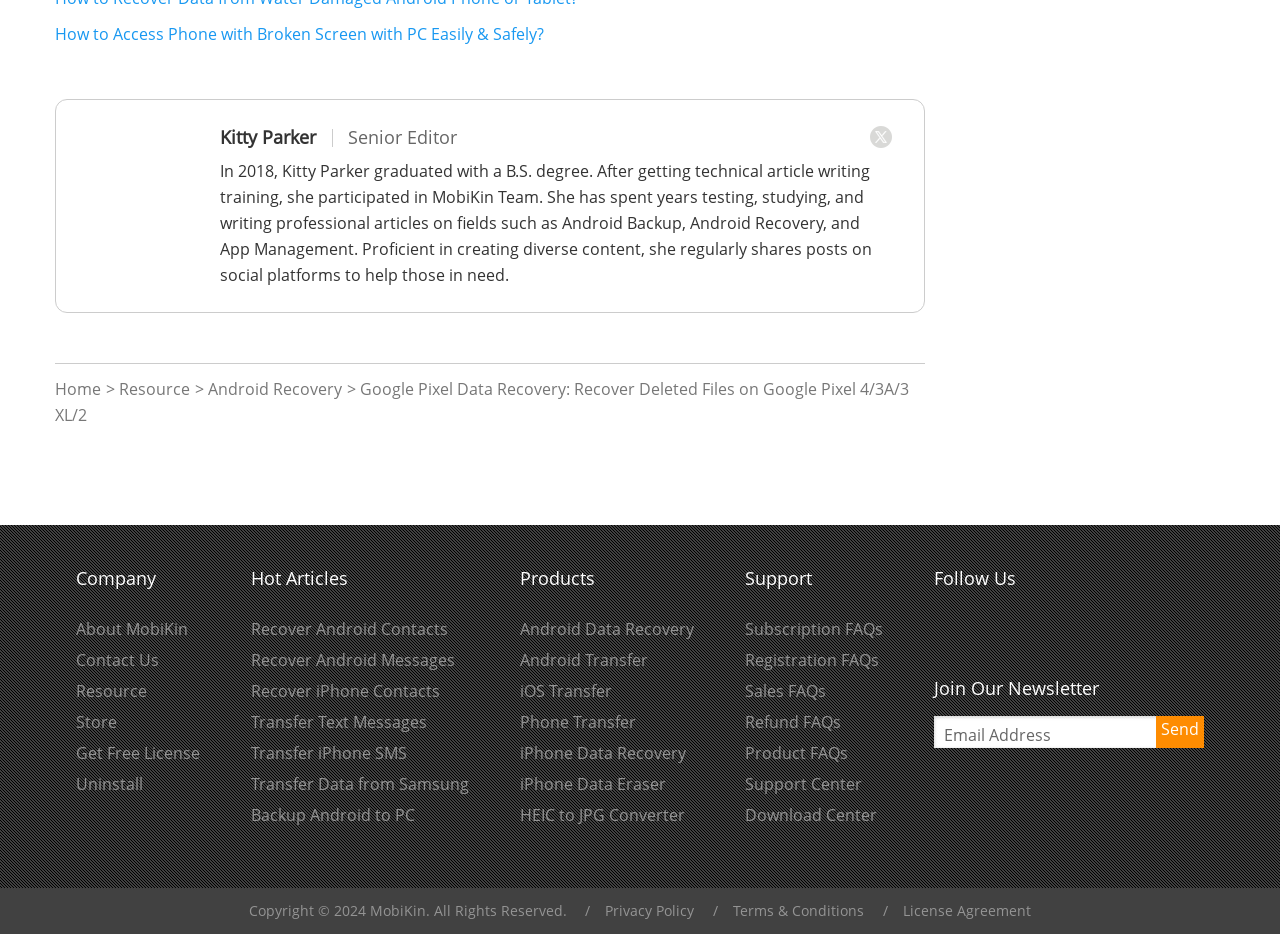Please examine the image and provide a detailed answer to the question: What is the main topic of the webpage?

The main topic of the webpage is Android Recovery, which is evident from the various links and articles related to Android data recovery, backup, and management.